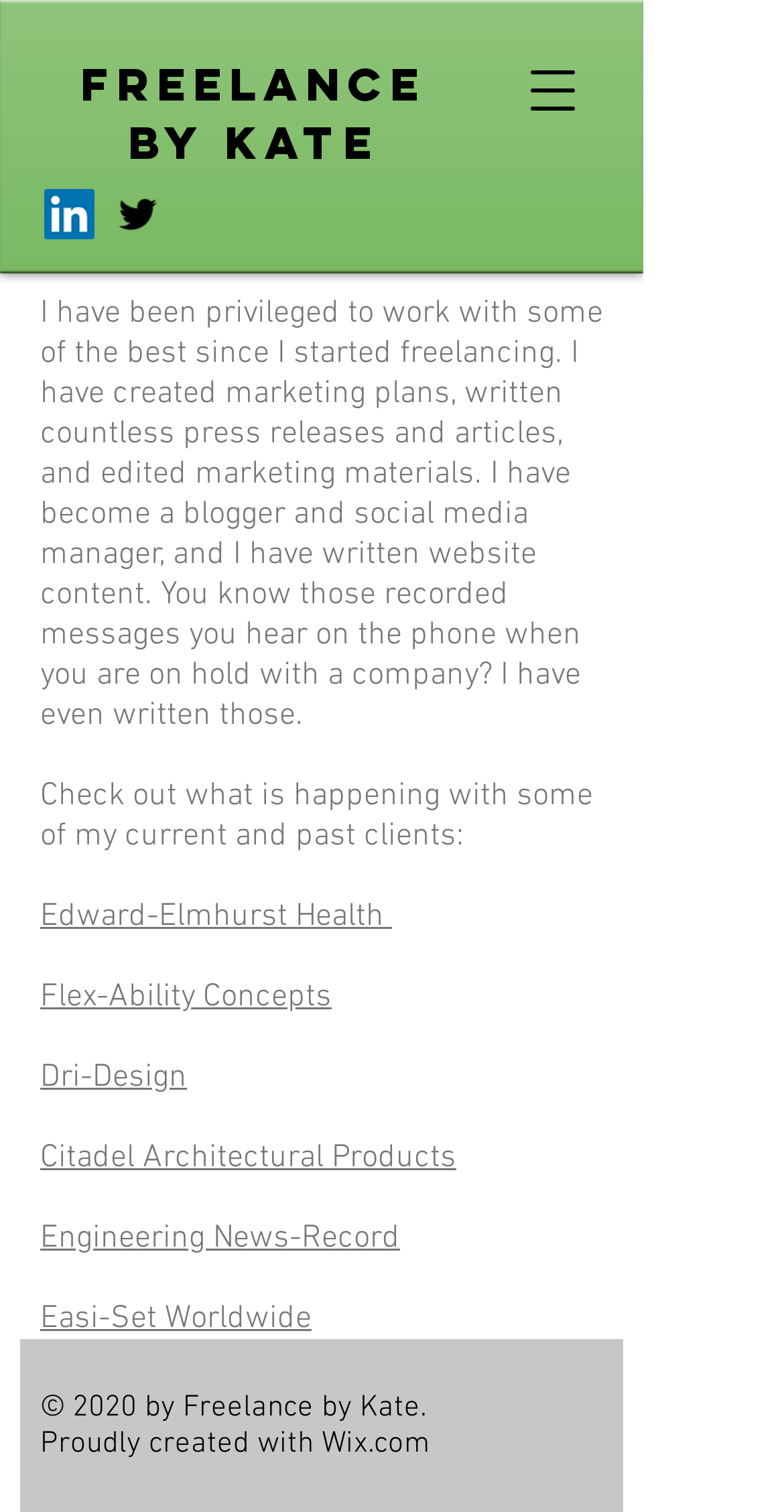How many clients are listed on this webpage?
Using the image as a reference, answer the question with a short word or phrase.

6